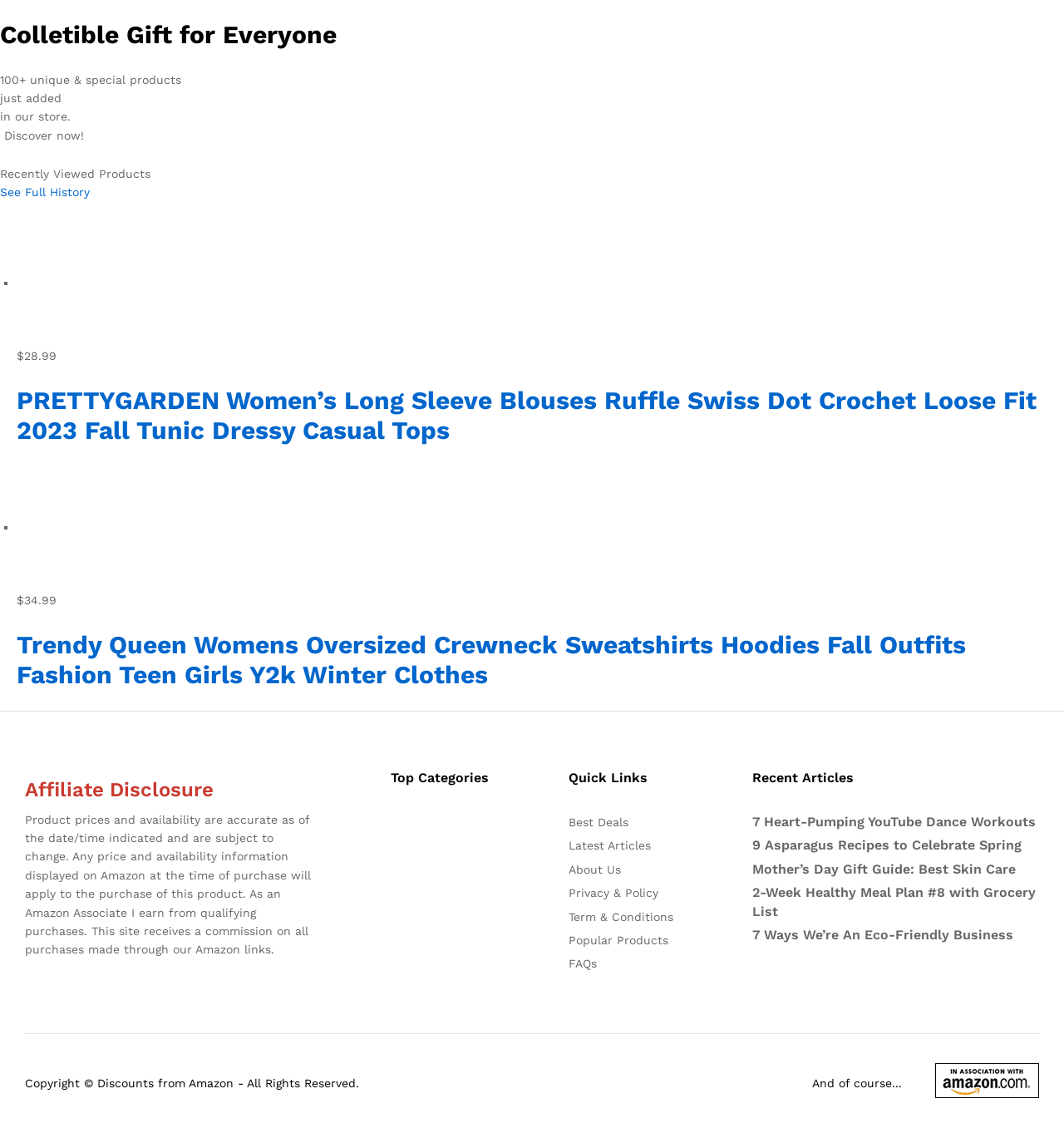Find the bounding box coordinates for the area that must be clicked to perform this action: "Learn about affiliate disclosure".

[0.023, 0.687, 0.293, 0.708]